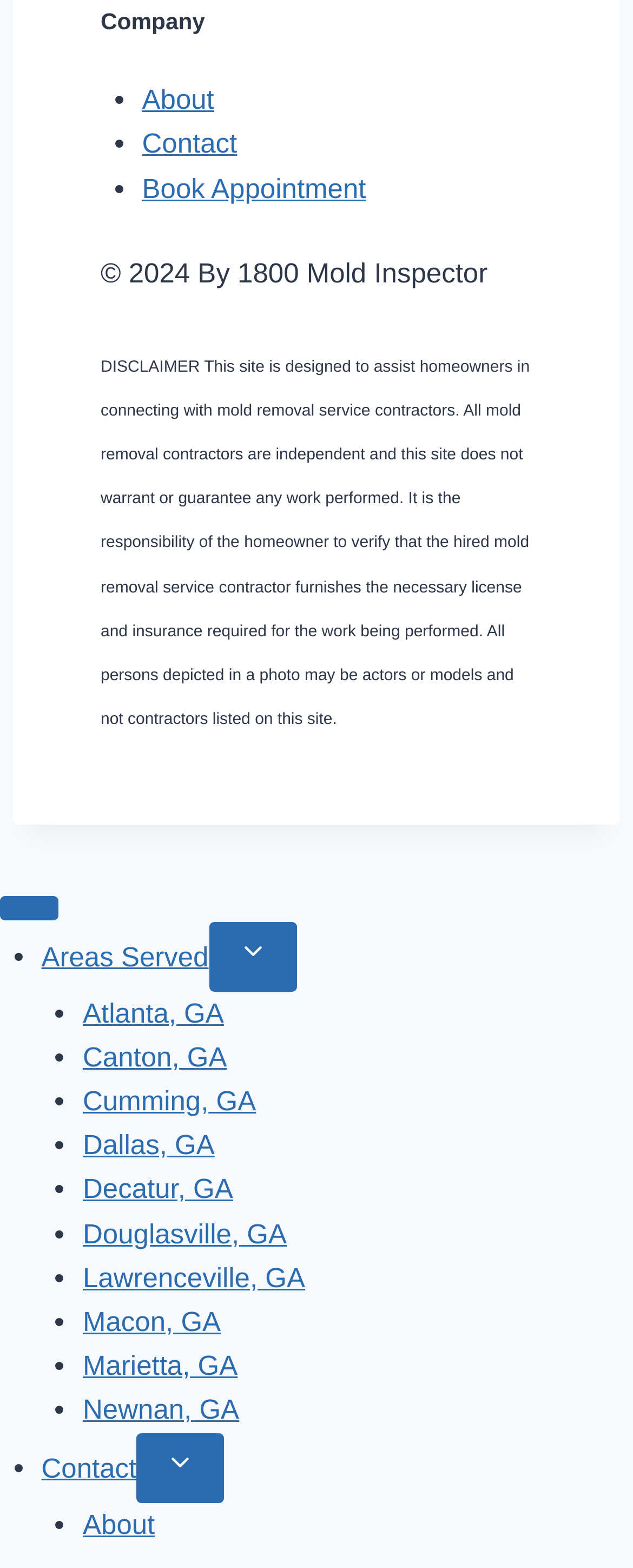Locate the UI element that matches the description About in the webpage screenshot. Return the bounding box coordinates in the format (top-left x, top-left y, bottom-right x, bottom-right y), with values ranging from 0 to 1.

[0.224, 0.054, 0.338, 0.074]